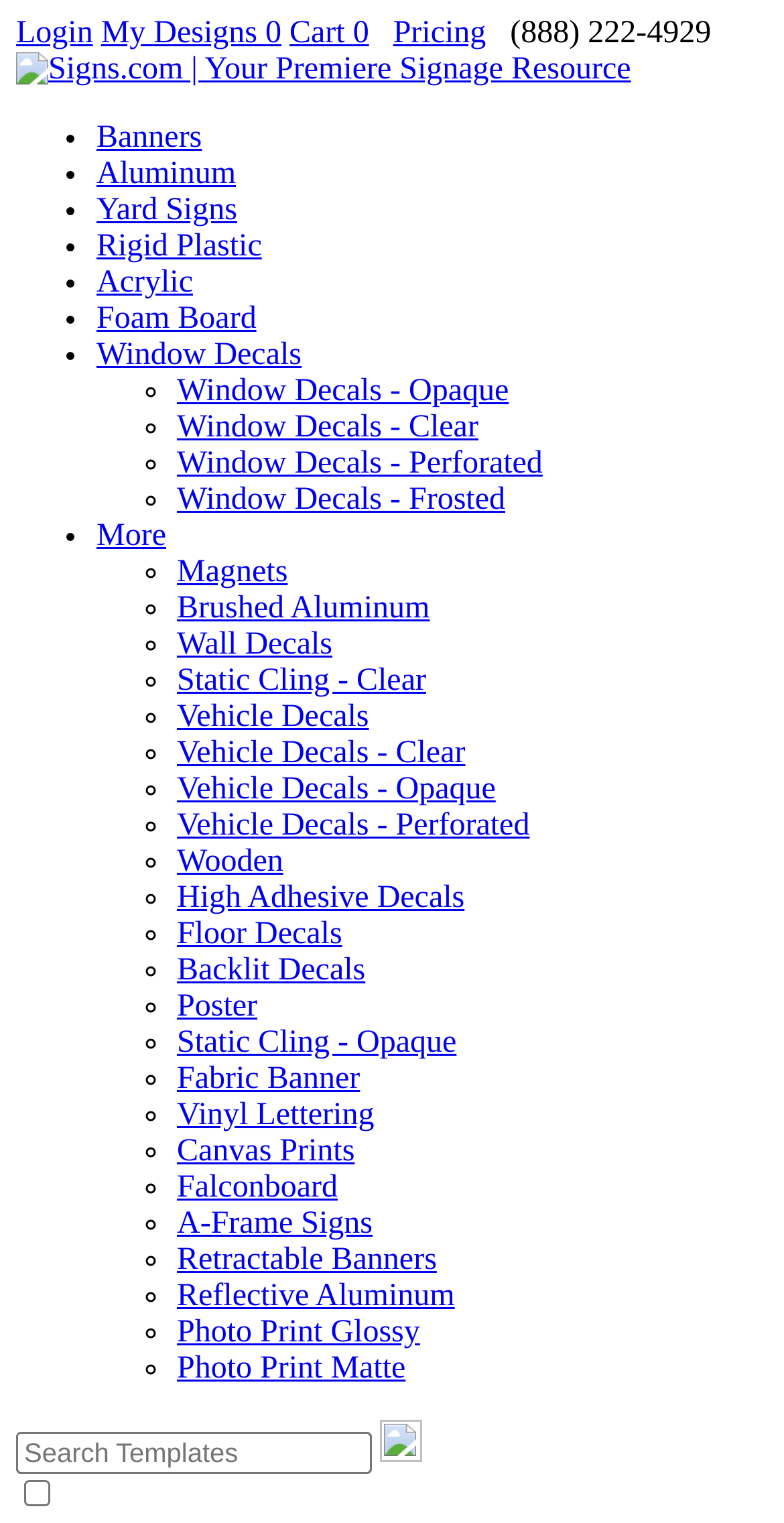Can you specify the bounding box coordinates for the region that should be clicked to fulfill this instruction: "search templates".

[0.021, 0.94, 0.474, 0.968]